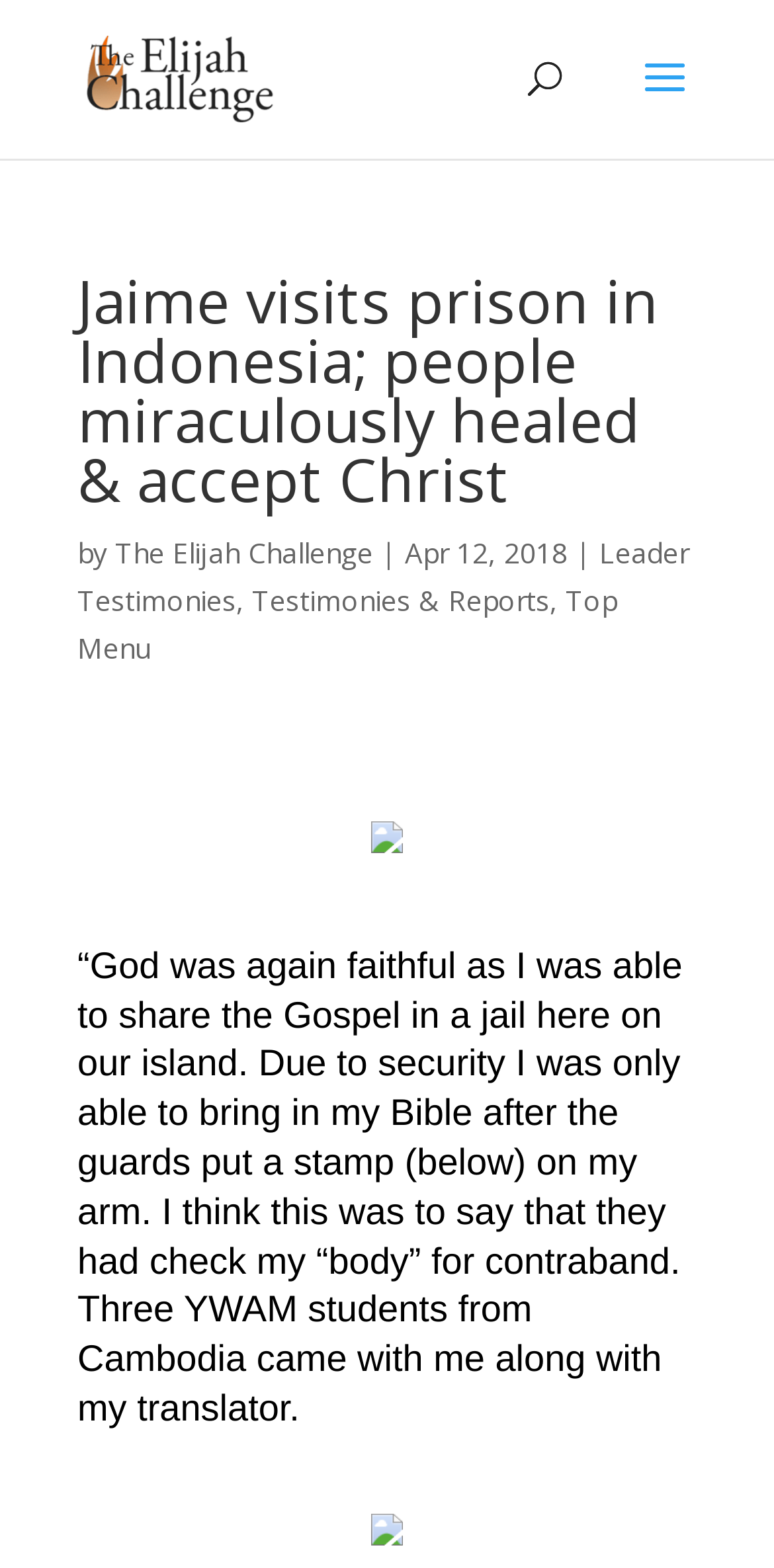Observe the image and answer the following question in detail: What is the author of the article?

I inferred the answer by looking at the main heading which starts with 'Jaime visits prison in Indonesia...' and assuming that Jaime is the author of the article.